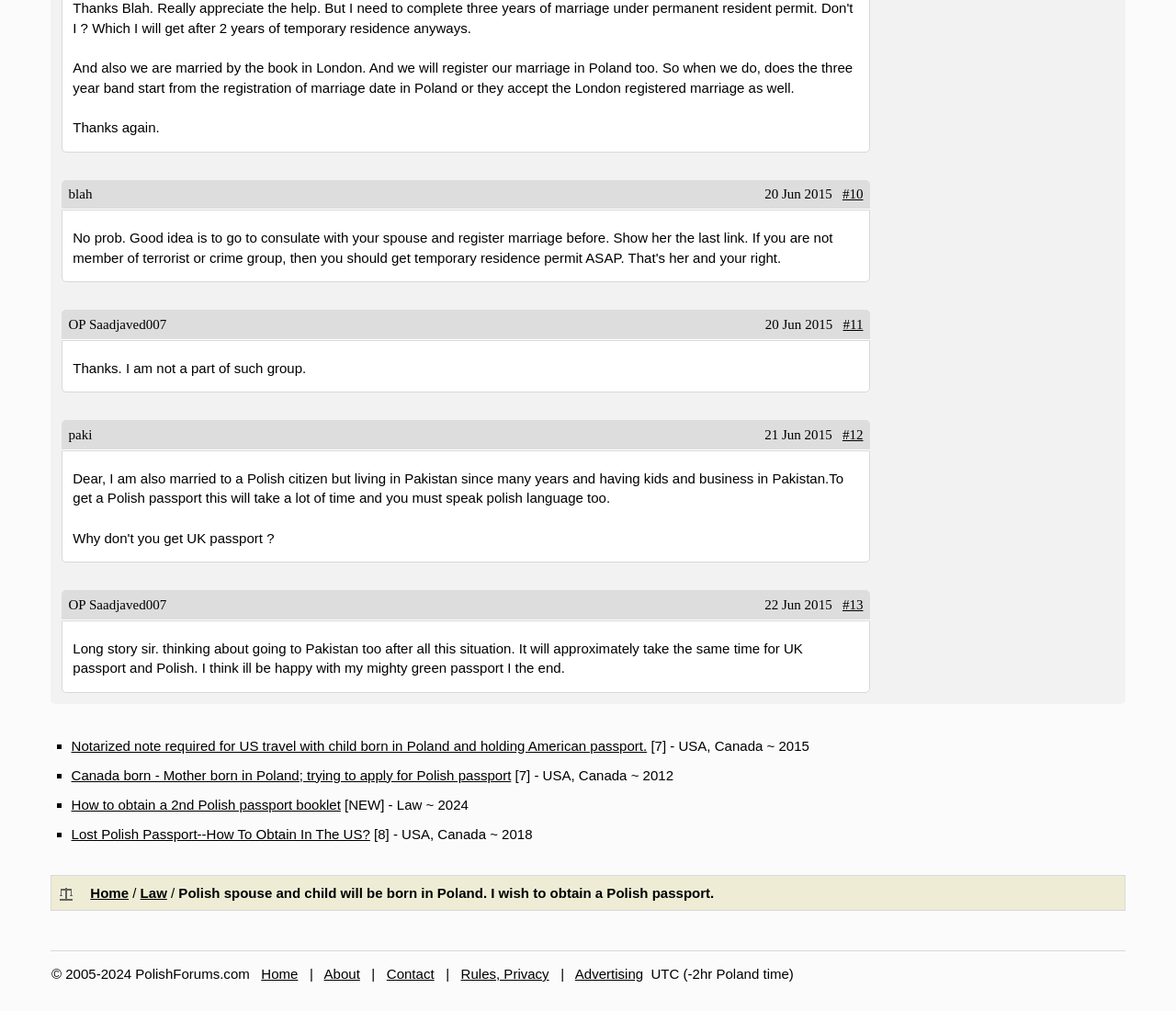Please identify the bounding box coordinates of the area that needs to be clicked to follow this instruction: "Click the link 'About'".

[0.275, 0.955, 0.306, 0.971]